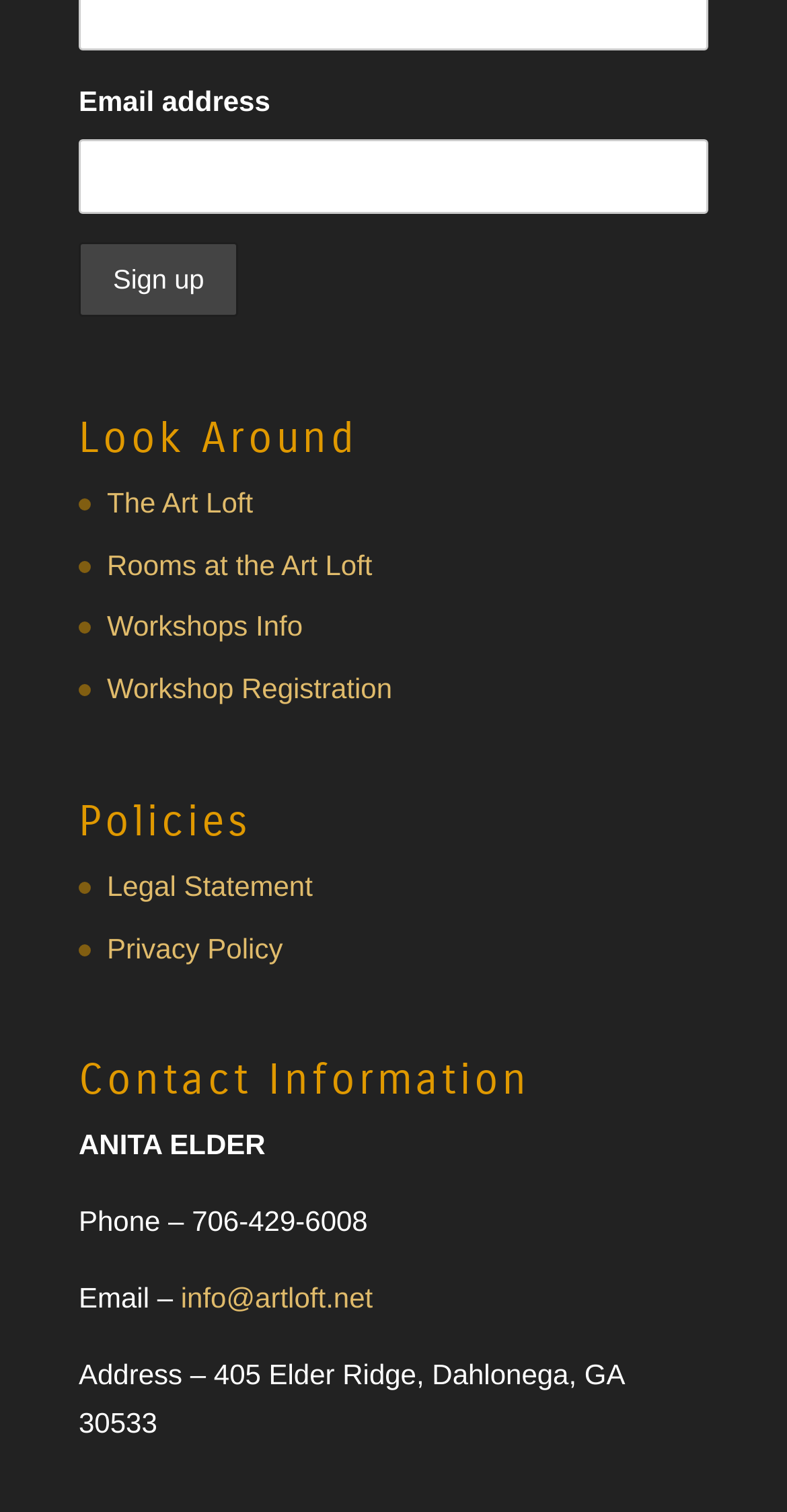Give a concise answer of one word or phrase to the question: 
What is the name of the person listed in the contact information?

ANITA ELDER